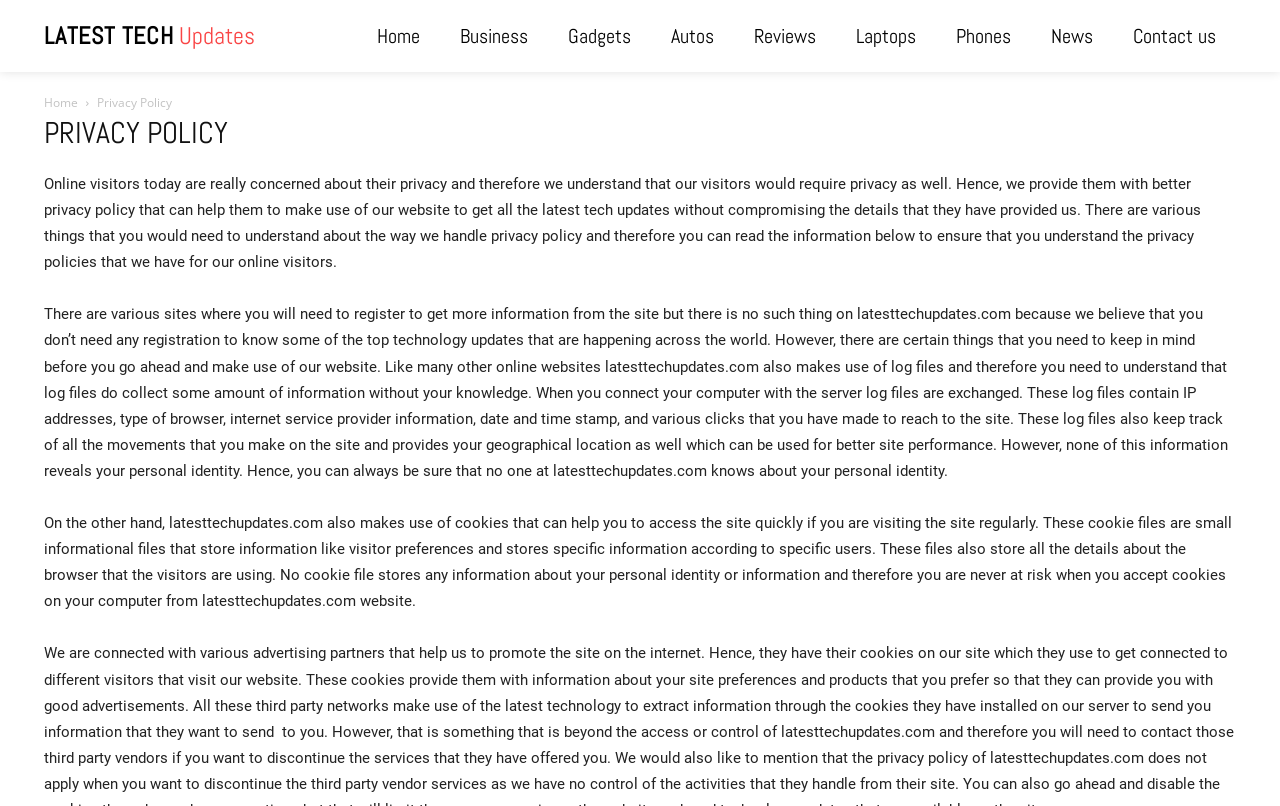Locate the bounding box coordinates of the area that needs to be clicked to fulfill the following instruction: "contact us". The coordinates should be in the format of four float numbers between 0 and 1, namely [left, top, right, bottom].

[0.87, 0.0, 0.966, 0.089]